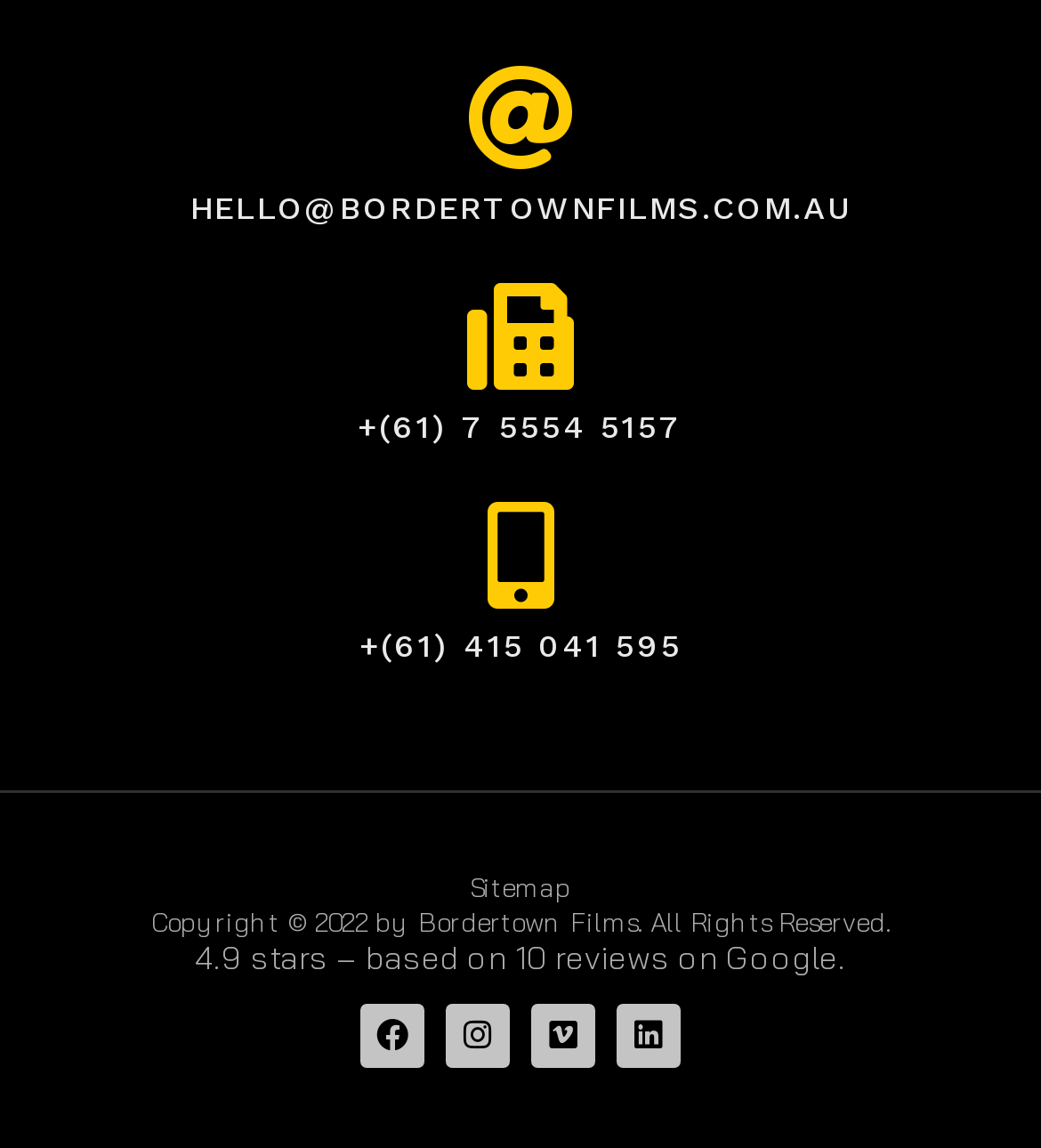How many social media links are provided?
Provide a fully detailed and comprehensive answer to the question.

There are four social media links provided, namely Facebook, Instagram, Vimeo, and Linkedin, all of which are link elements with icons.